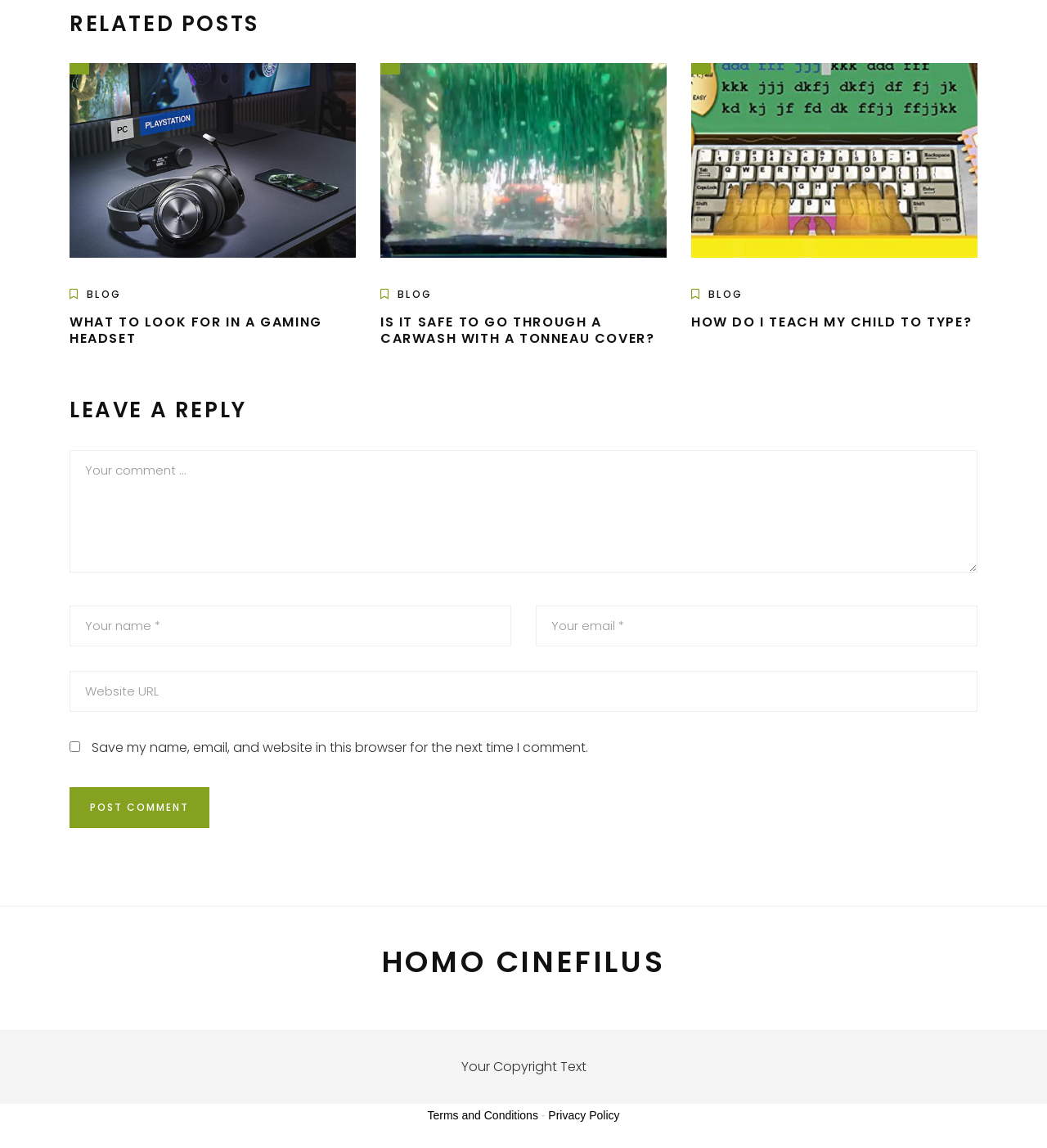Determine the bounding box coordinates for the HTML element mentioned in the following description: "name="submit" value="Post Comment"". The coordinates should be a list of four floats ranging from 0 to 1, represented as [left, top, right, bottom].

[0.066, 0.685, 0.2, 0.721]